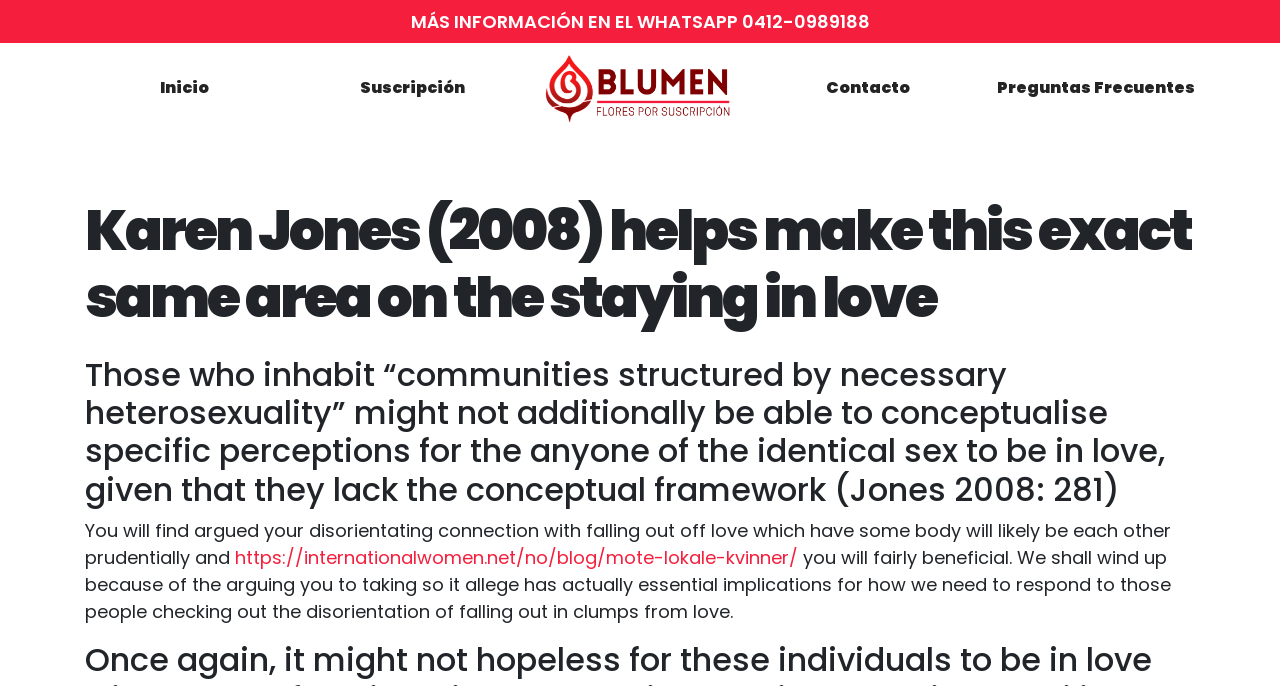Provide the bounding box coordinates of the HTML element this sentence describes: "title="Blumen - My WordPress Blog"". The bounding box coordinates consist of four float numbers between 0 and 1, i.e., [left, top, right, bottom].

[0.423, 0.11, 0.577, 0.144]